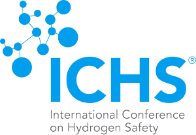What do the abstract representations surrounding the text suggest?
Refer to the image and provide a one-word or short phrase answer.

Scientific innovation and research